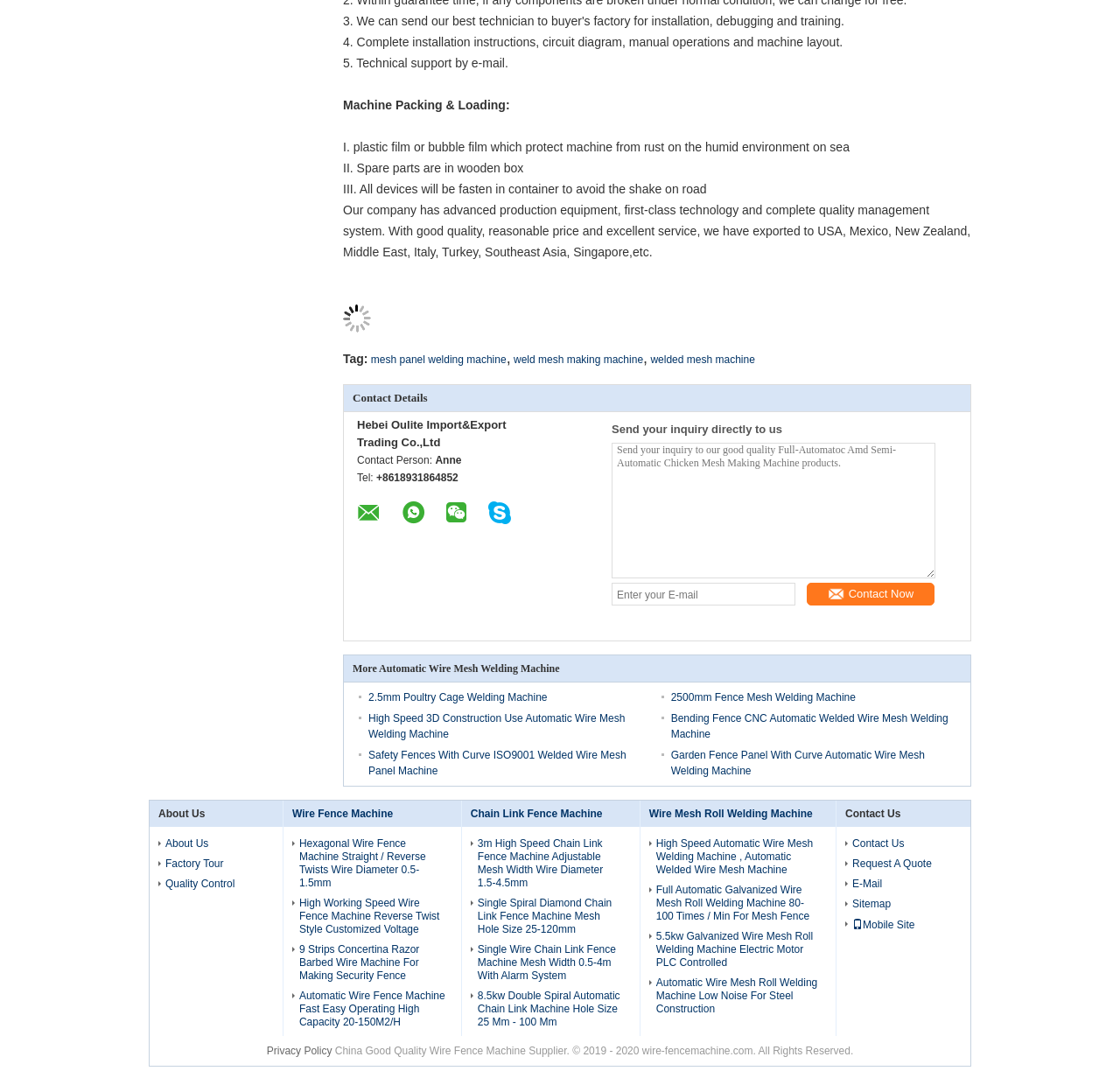Using the webpage screenshot, locate the HTML element that fits the following description and provide its bounding box: "Quality Control".

[0.141, 0.819, 0.244, 0.832]